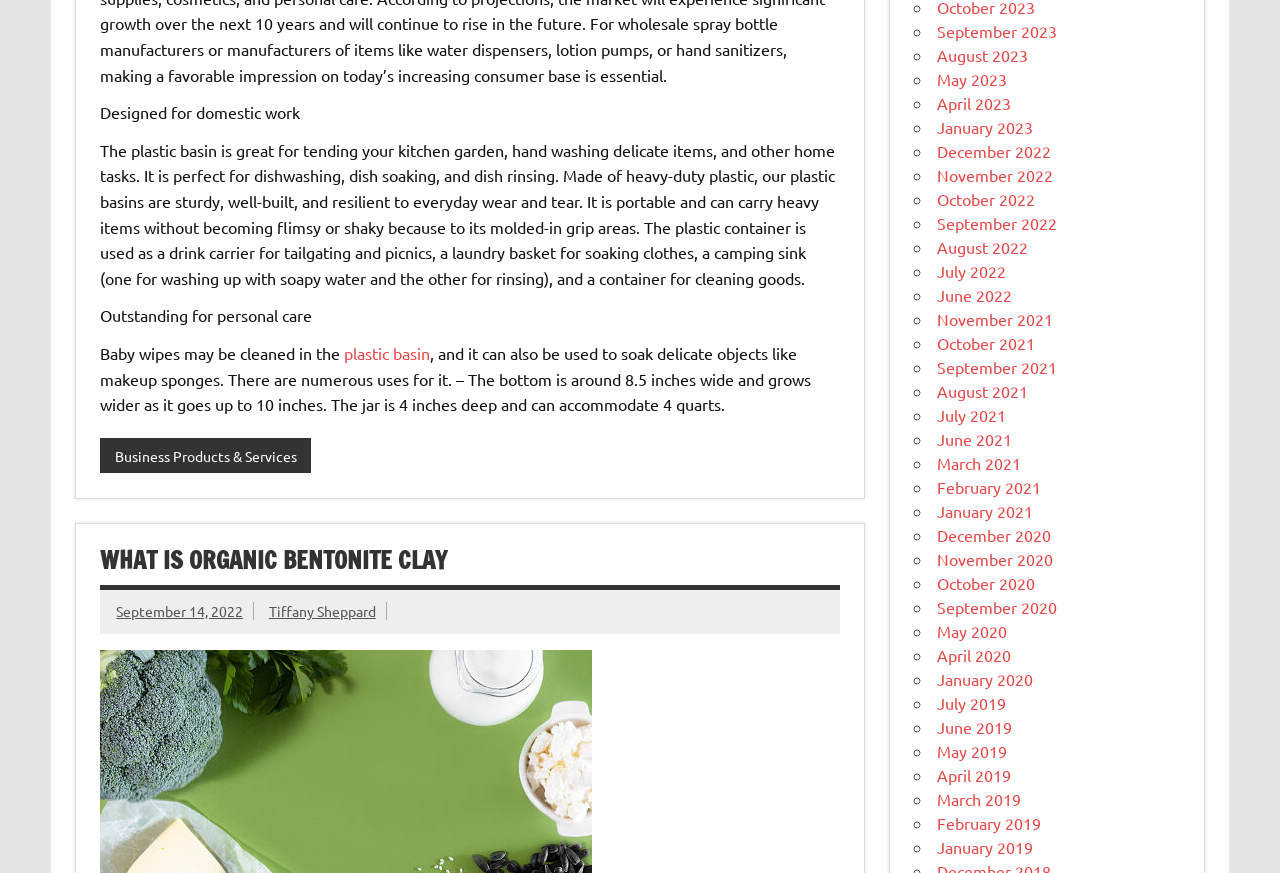How many quarts can the plastic basin accommodate?
Please provide a single word or phrase as your answer based on the image.

4 quarts